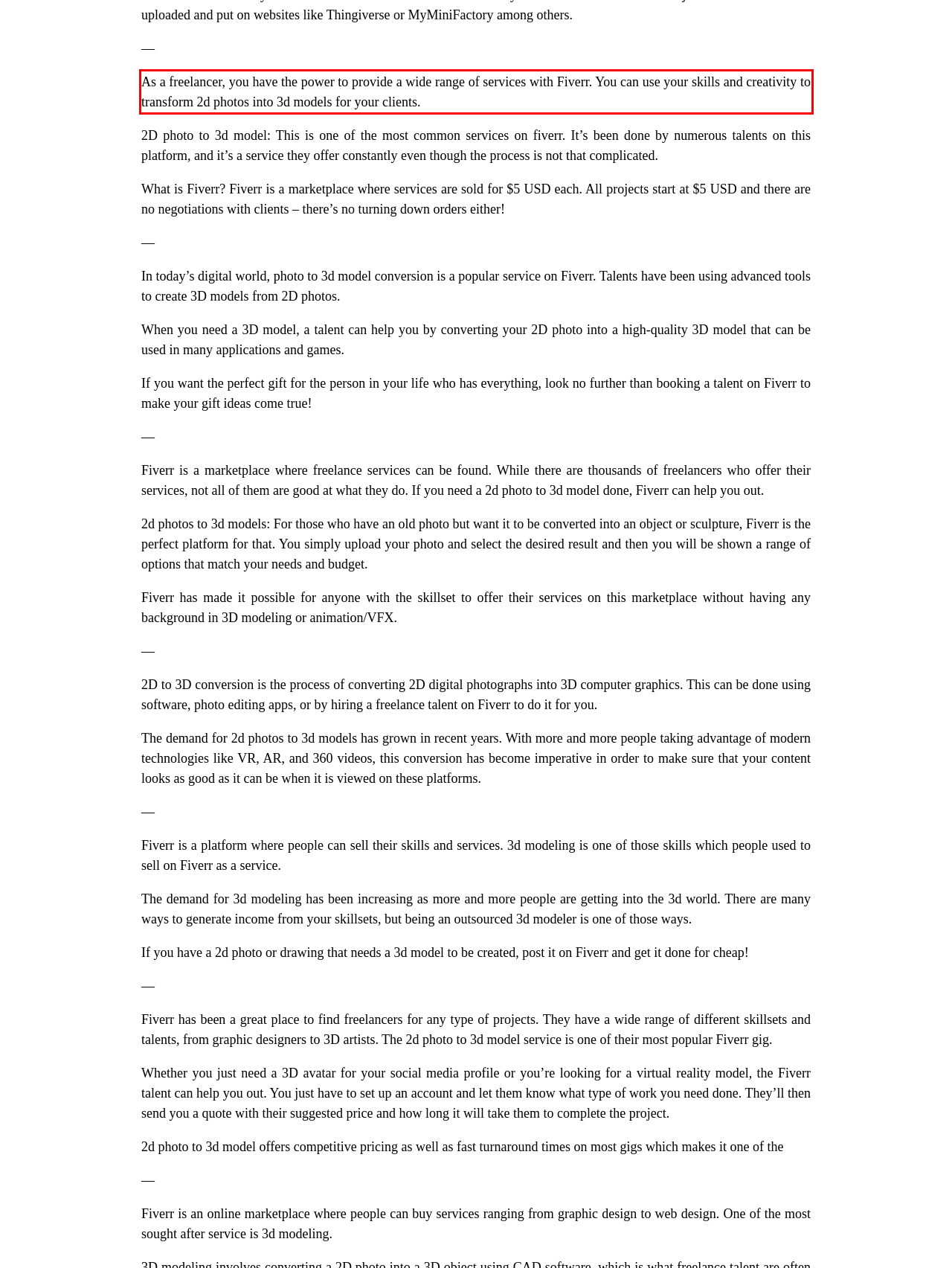You have a screenshot with a red rectangle around a UI element. Recognize and extract the text within this red bounding box using OCR.

As a freelancer, you have the power to provide a wide range of services with Fiverr. You can use your skills and creativity to transform 2d photos into 3d models for your clients.